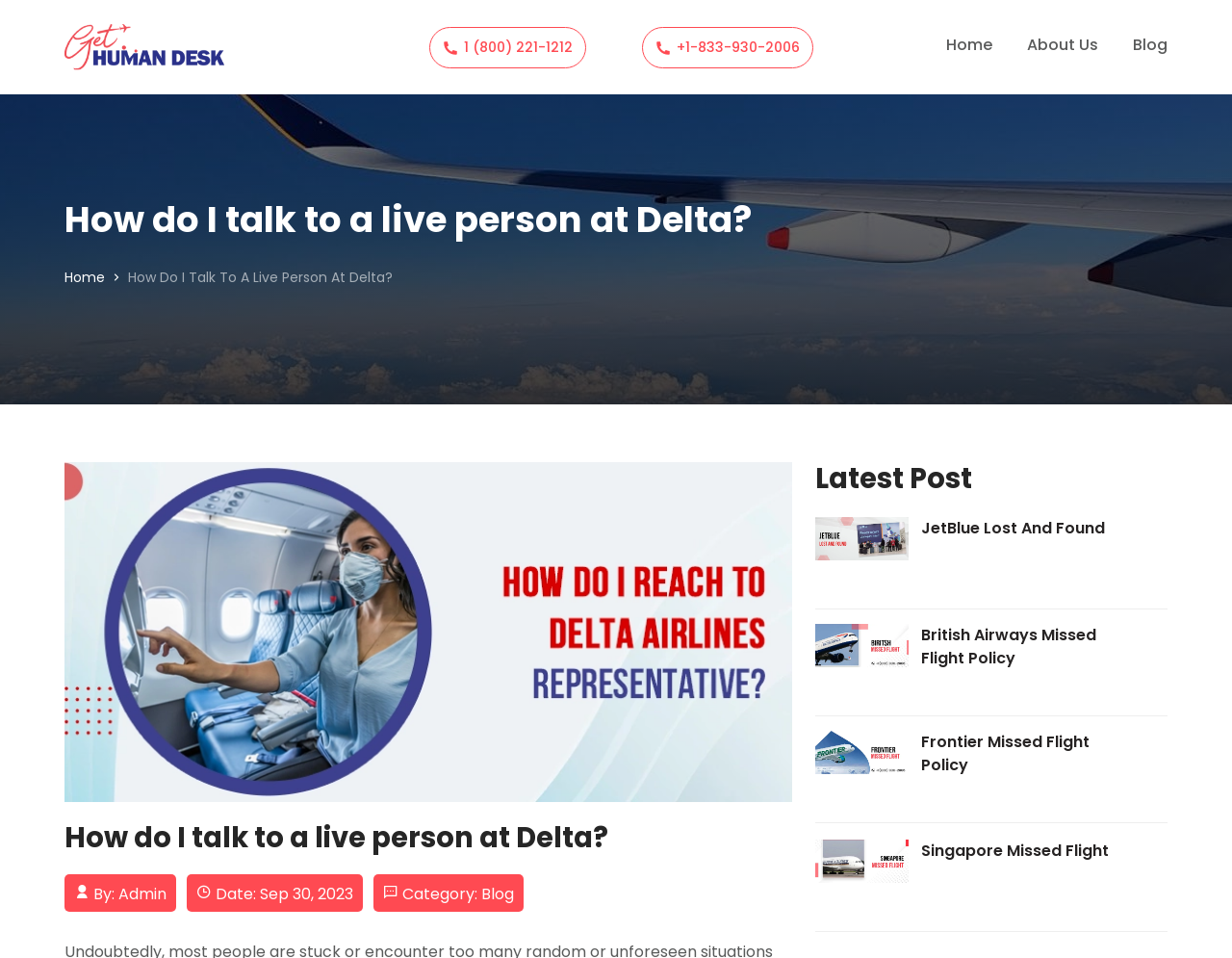What is the title of the first latest post?
Based on the content of the image, thoroughly explain and answer the question.

The title of the first latest post can be found in the link element with the text 'JetBlue Lost And Found' which is located under the heading 'Latest Post'.